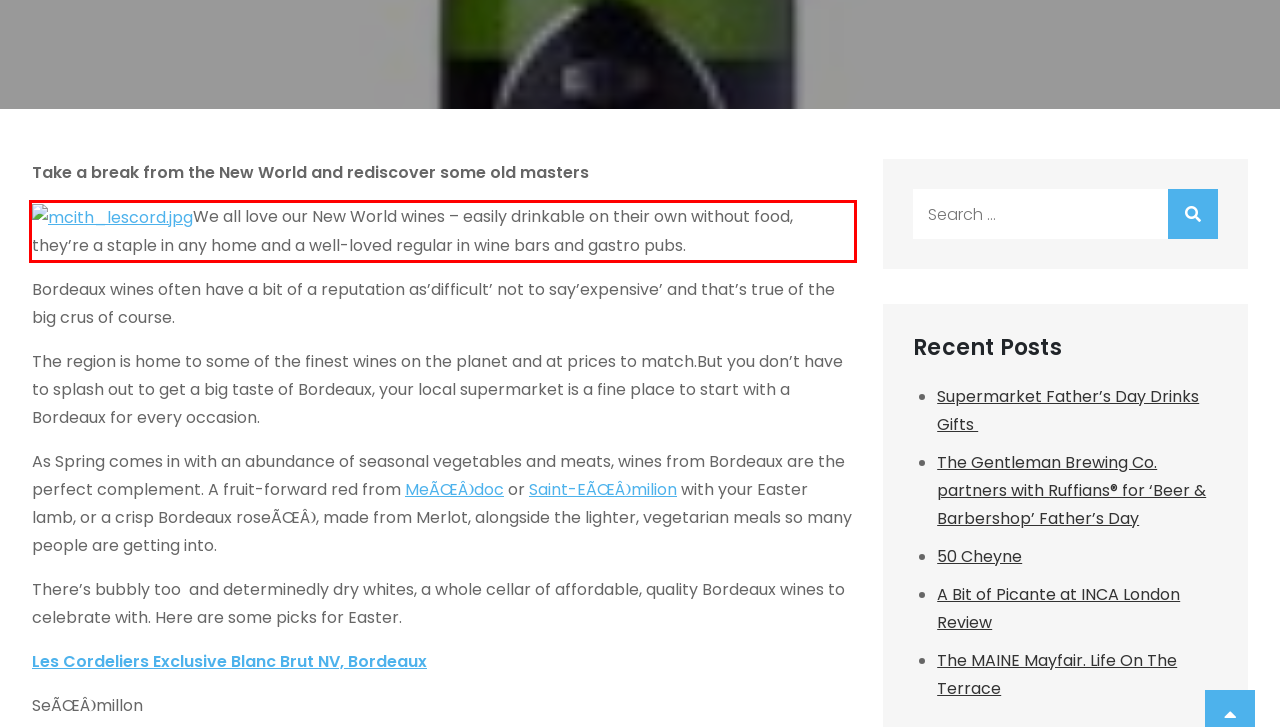There is a UI element on the webpage screenshot marked by a red bounding box. Extract and generate the text content from within this red box.

We all love our New World wines – easily drinkable on their own without food, they’re a staple in any home and a well-loved regular in wine bars and gastro pubs.